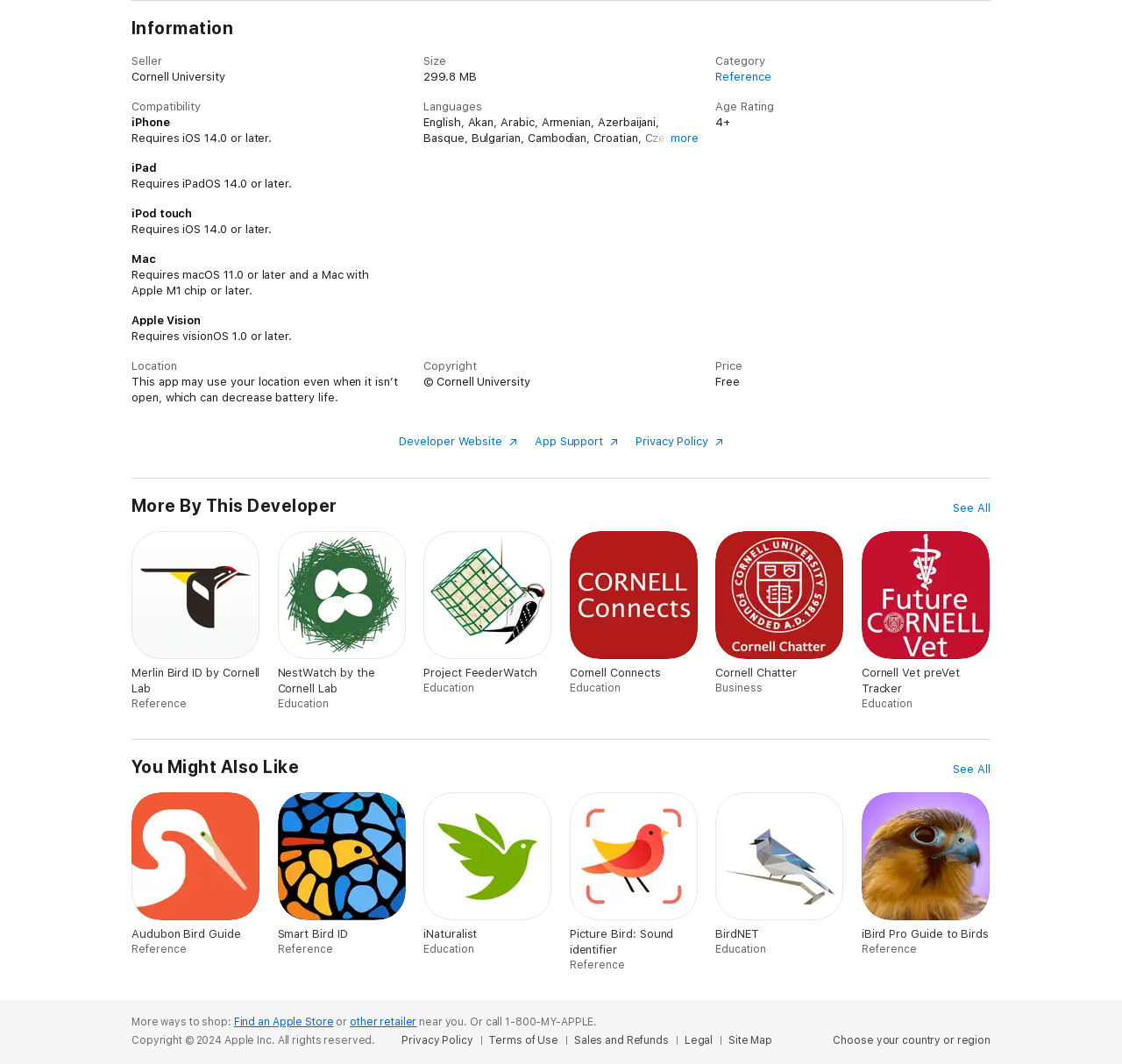Find the bounding box coordinates of the clickable area required to complete the following action: "Get app support".

[0.476, 0.408, 0.551, 0.421]